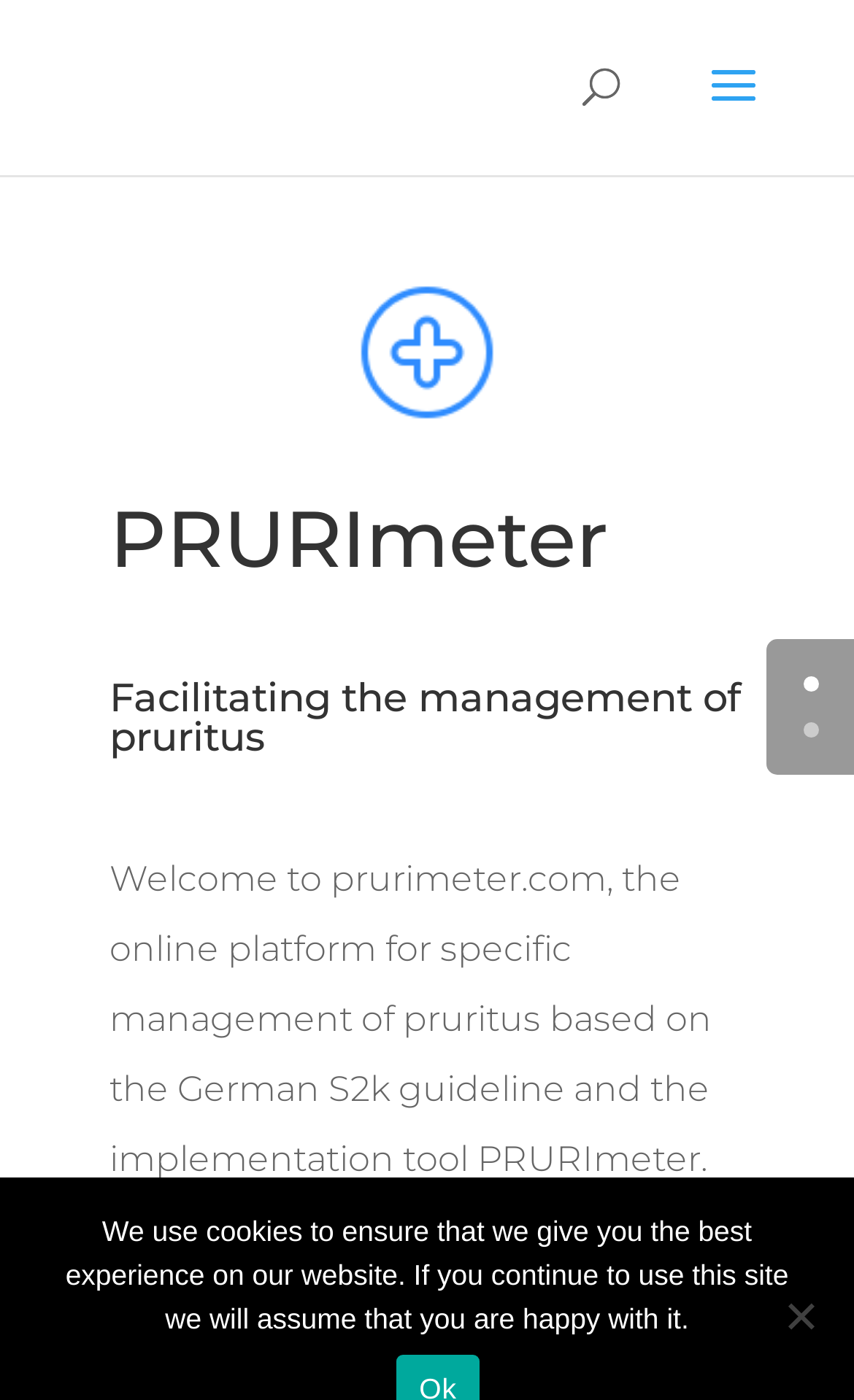Answer in one word or a short phrase: 
What is the format of the content listed?

bullet points